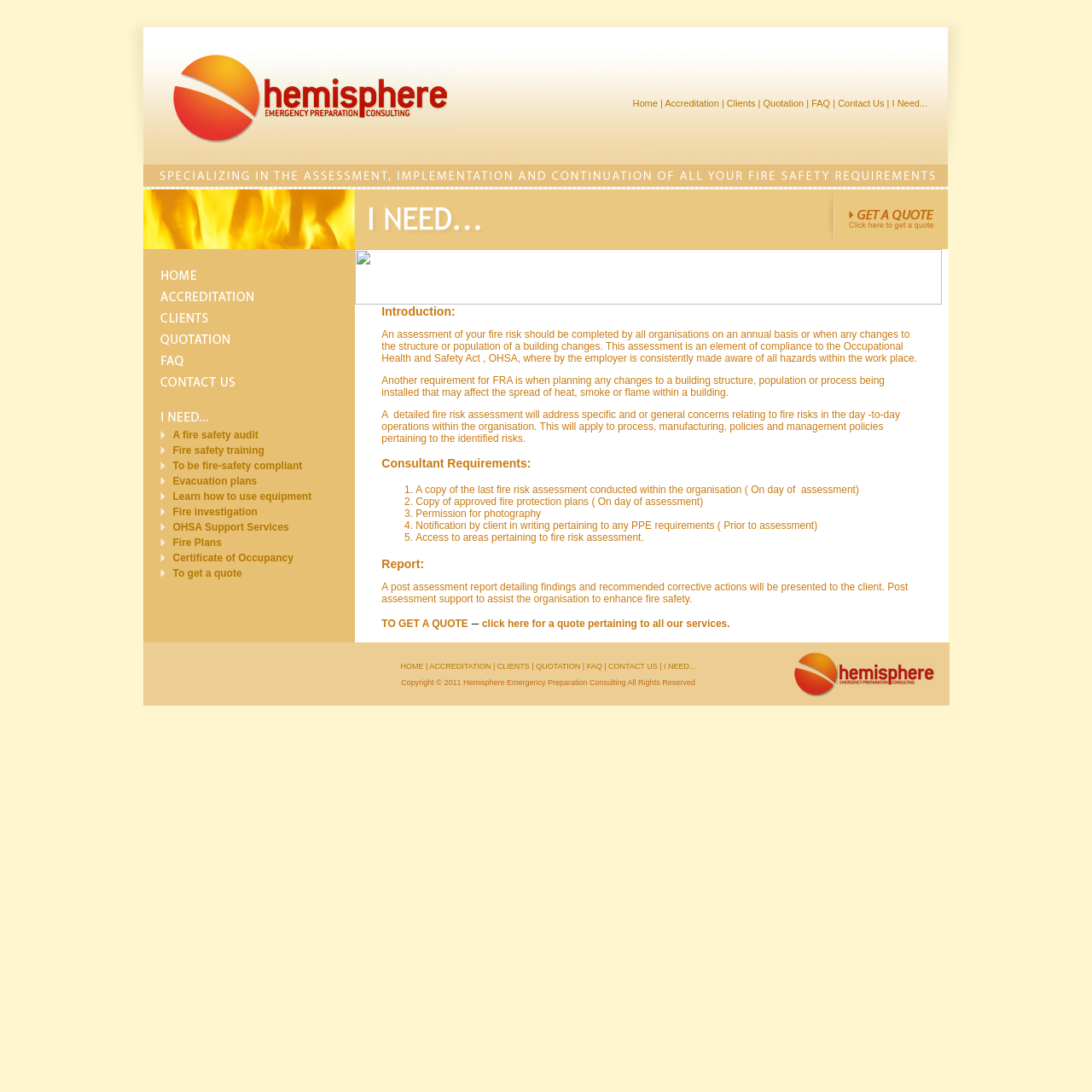Can you pinpoint the bounding box coordinates for the clickable element required for this instruction: "Contact us"? The coordinates should be four float numbers between 0 and 1, i.e., [left, top, right, bottom].

[0.767, 0.09, 0.812, 0.099]